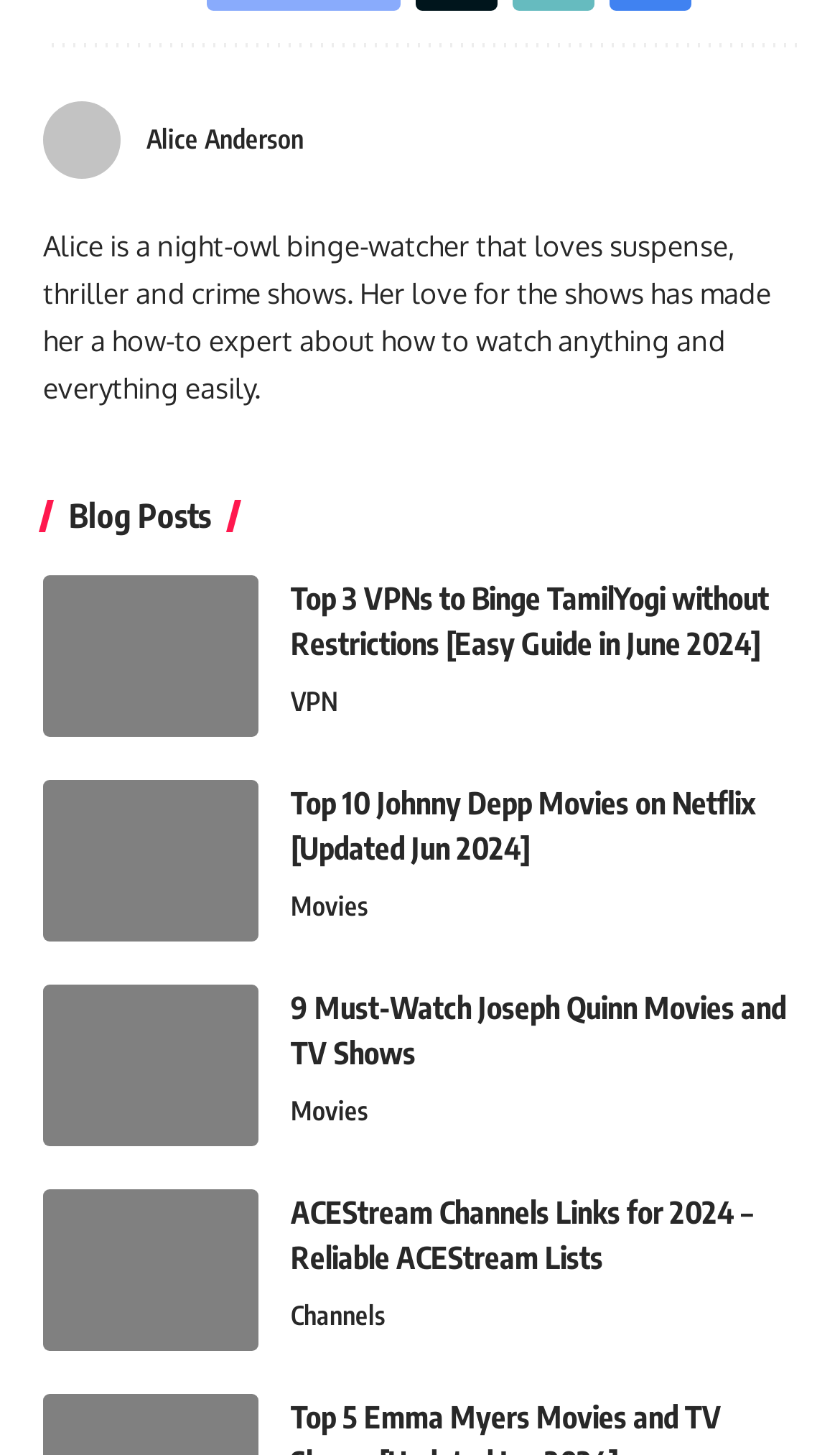Find the coordinates for the bounding box of the element with this description: "Alice Anderson".

[0.174, 0.084, 0.362, 0.106]